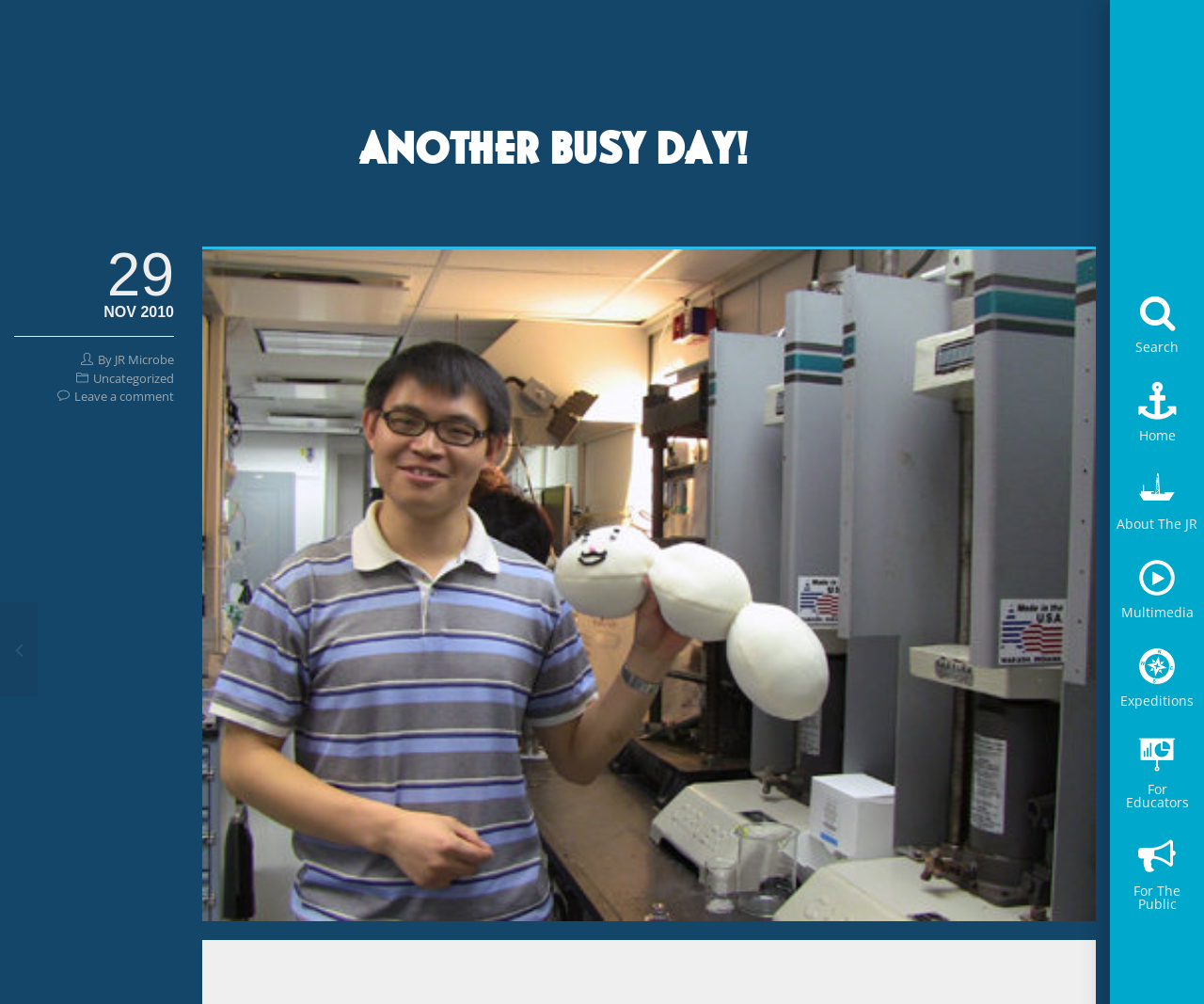Produce an elaborate caption capturing the essence of the webpage.

The webpage is about a blog post titled "Another Busy Day!" on the JOIDES Resolution website. At the top right corner, there are five navigation links: "Search", "Home", "About The JR", "Multimedia", "Expeditions", "For Educators", and "For The Public". Each of these links has a small icon to its left.

Below the navigation links, there is a large heading that reads "ANOTHER BUSY DAY!" in bold font. Underneath the heading, there is a subheading that indicates the post was published in "NOV 2010". The author of the post is "JR Microbe", and the post is categorized as "Uncategorized". There is also a link to "Leave a comment" at the bottom of this section.

The overall layout of the webpage is simple and easy to navigate, with clear headings and concise text.